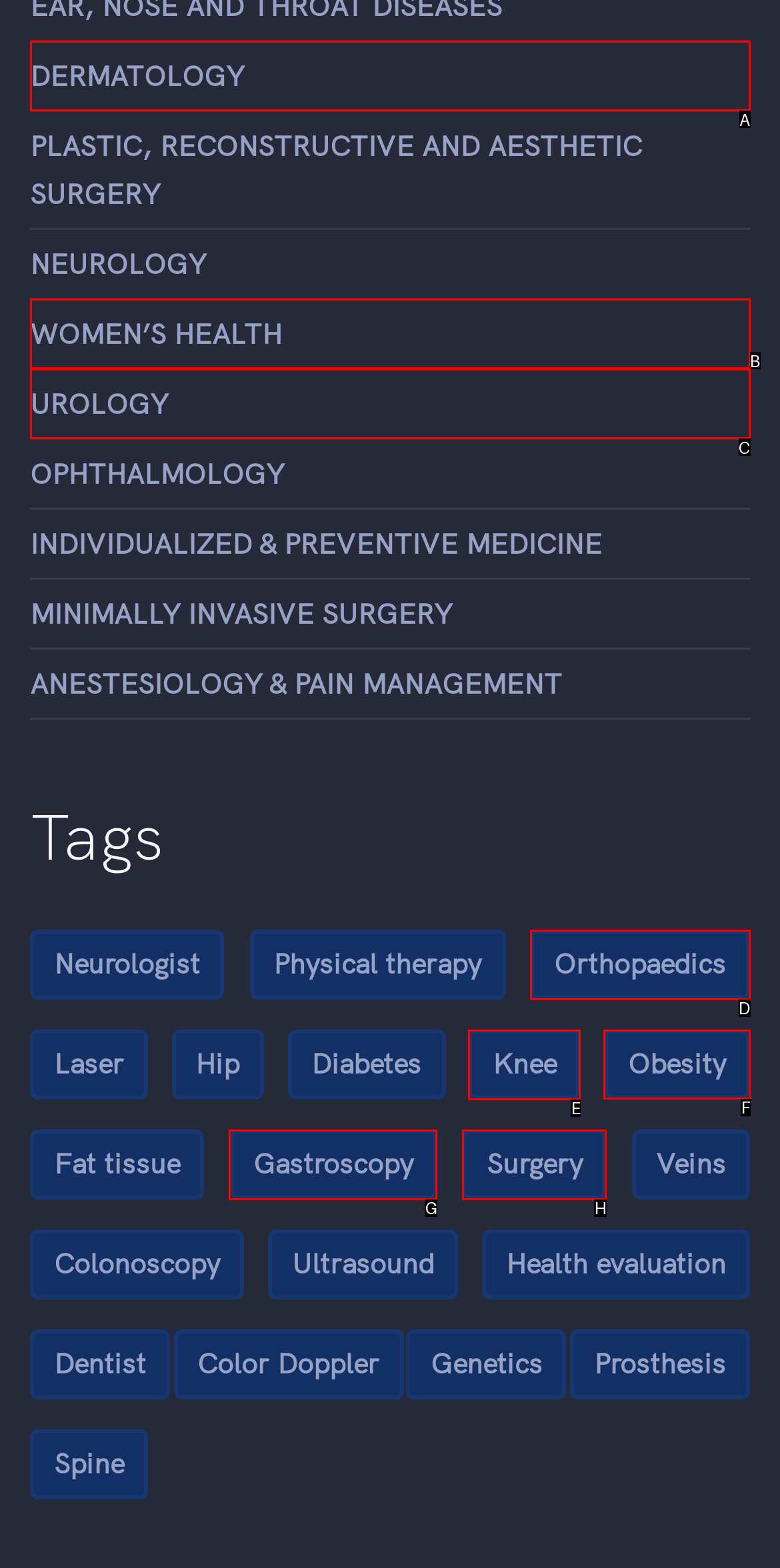Which option should you click on to fulfill this task: Click on 'What is OctoPerf?'? Answer with the letter of the correct choice.

None